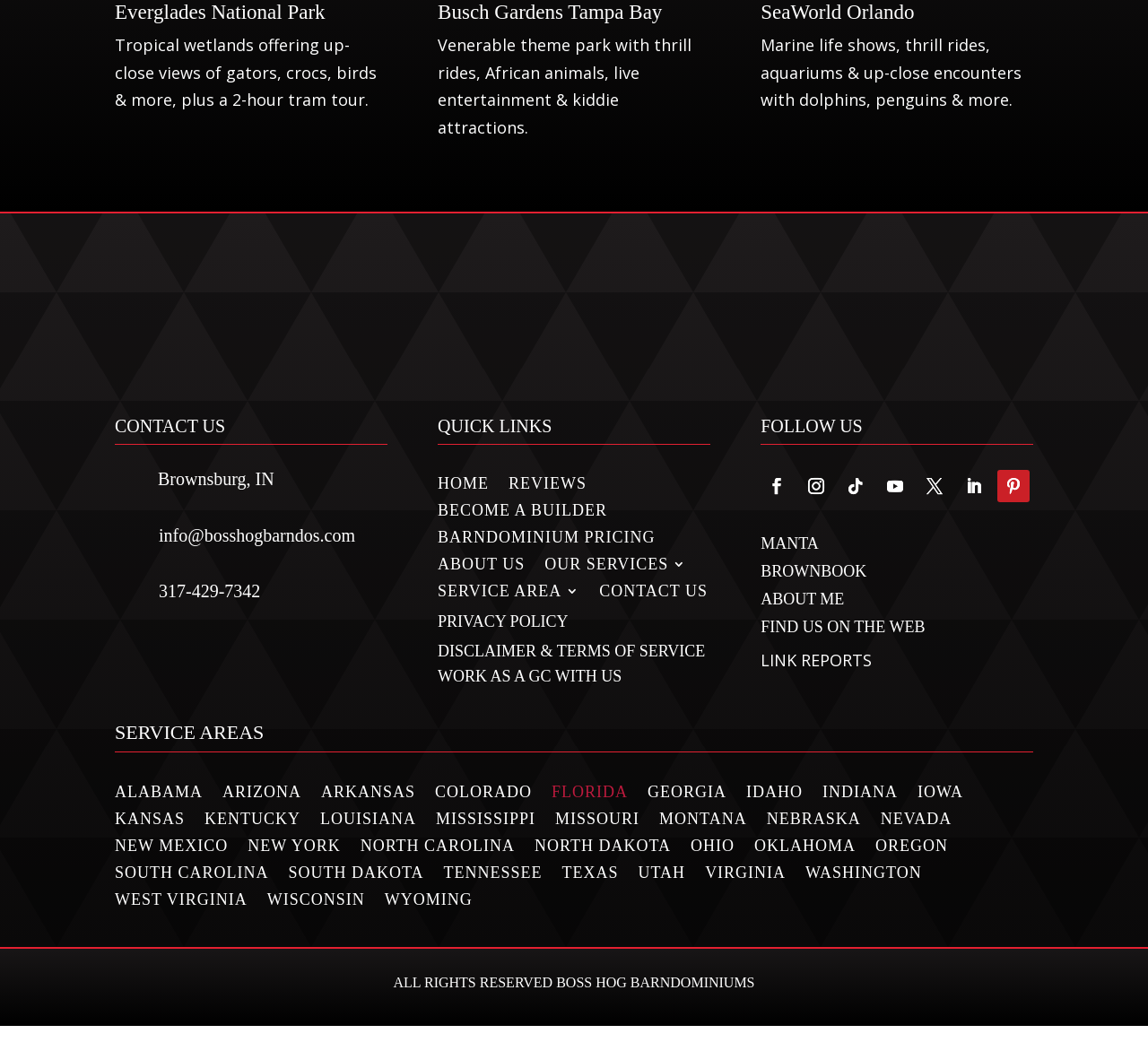From the given element description: "South Carolina", find the bounding box for the UI element. Provide the coordinates as four float numbers between 0 and 1, in the order [left, top, right, bottom].

[0.1, 0.824, 0.234, 0.843]